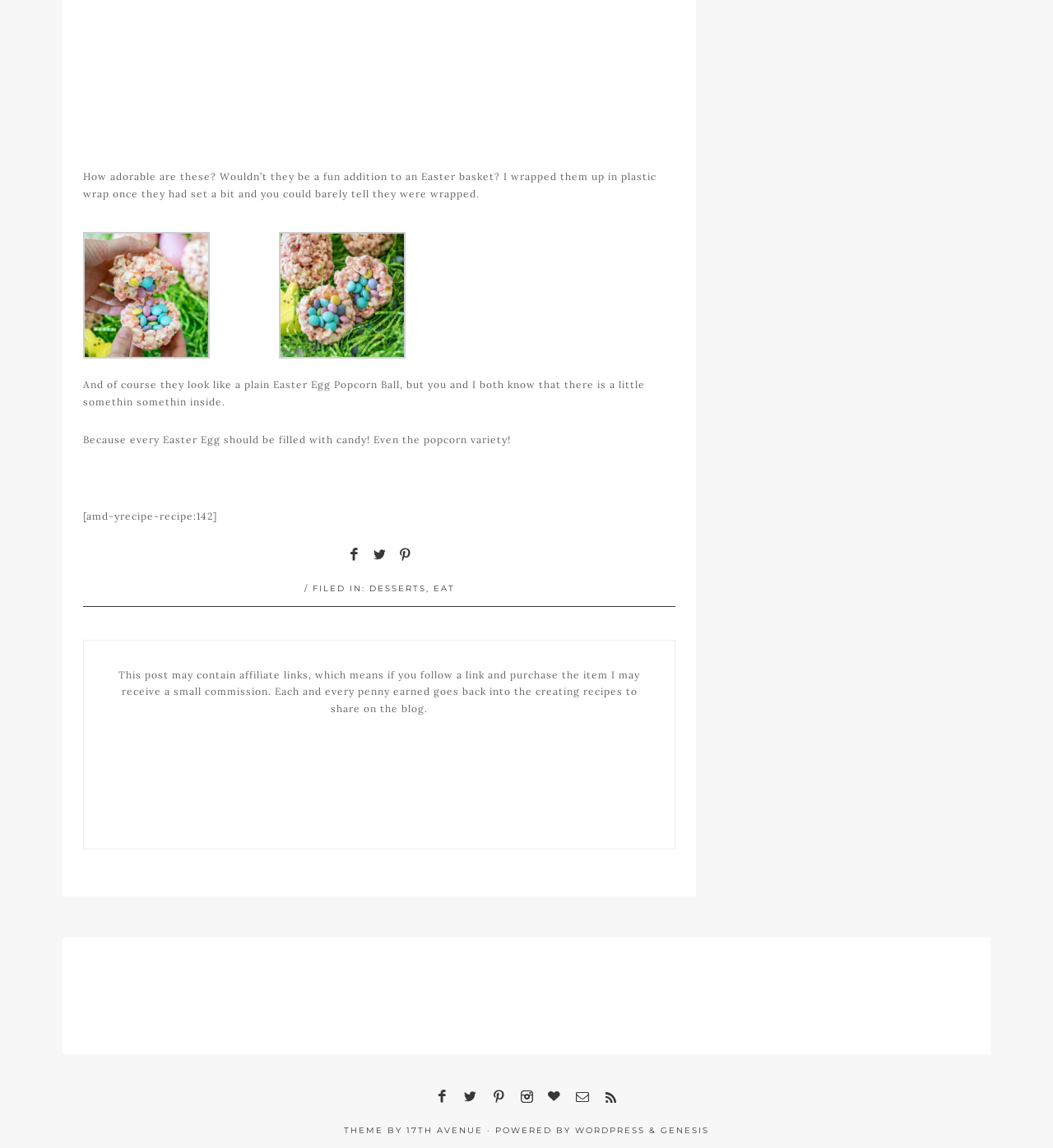What is the purpose of filling Easter eggs with candy?
Using the visual information from the image, give a one-word or short-phrase answer.

To make them more fun